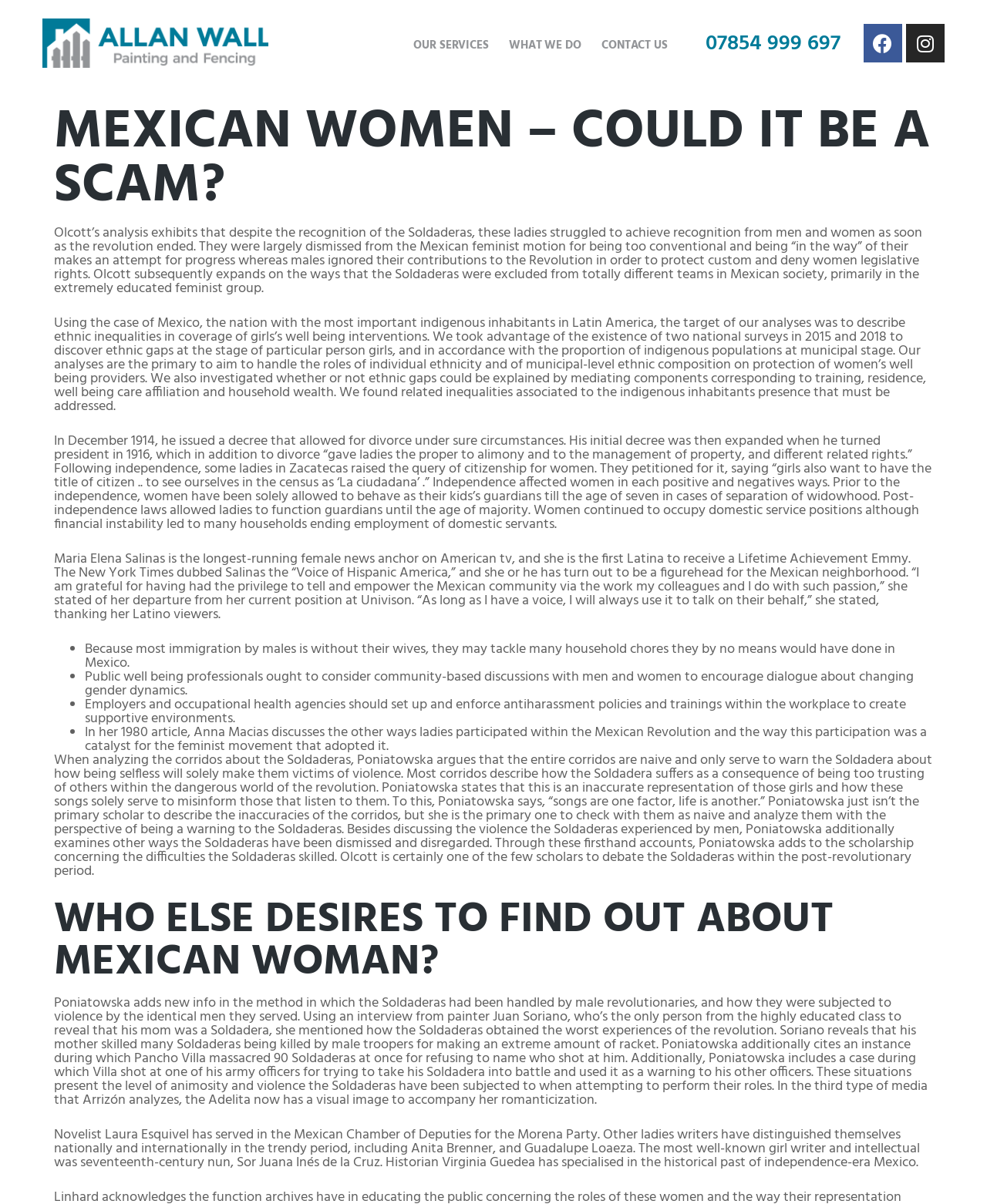Observe the image and answer the following question in detail: What is the name of the 17th-century nun who was a well-known writer and intellectual?

The webpage mentions Sor Juana Inés de la Cruz as a 17th-century nun who was a well-known writer and intellectual, highlighting her significance in Mexican history.